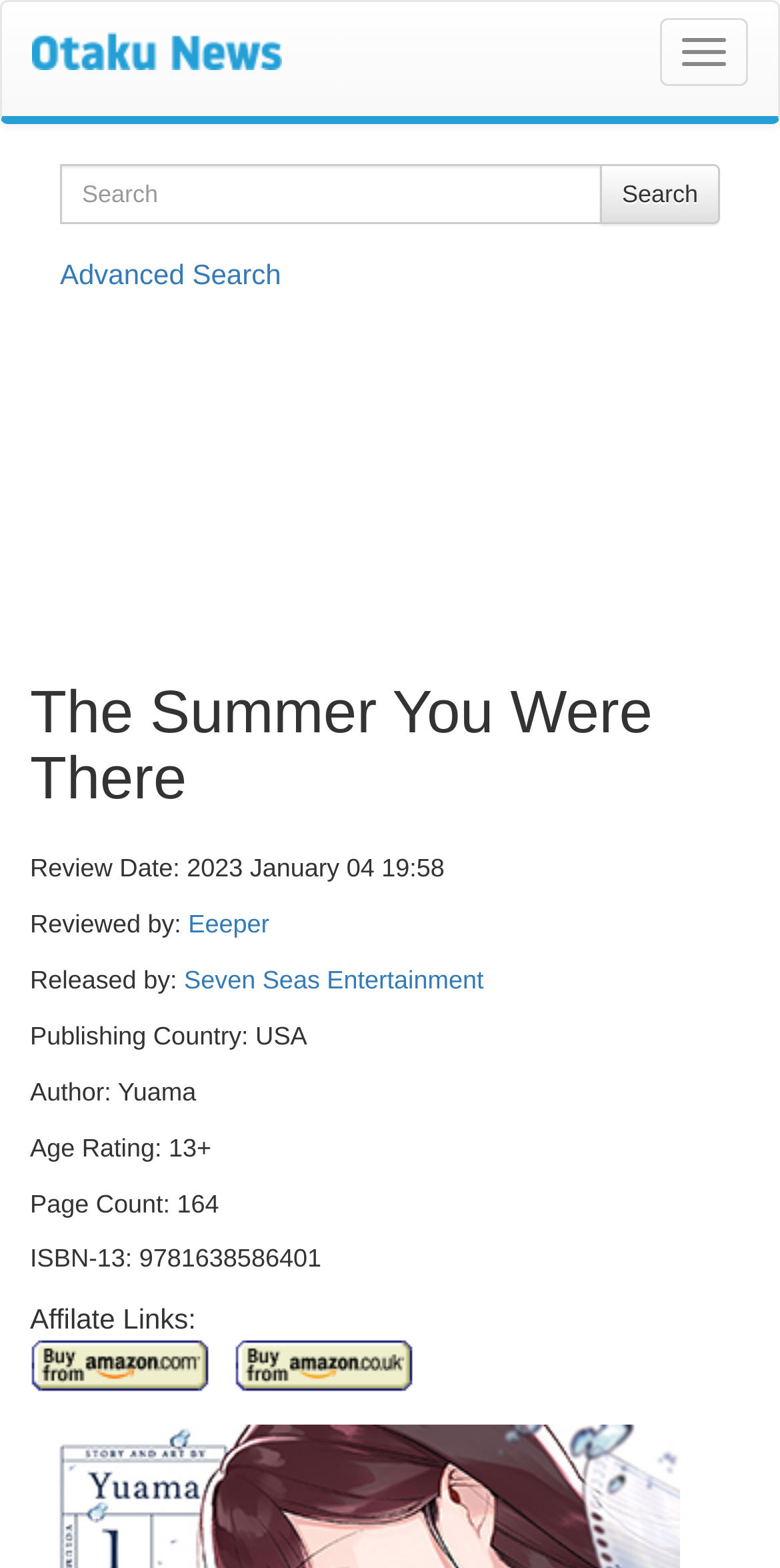Pinpoint the bounding box coordinates of the element you need to click to execute the following instruction: "Buy from Amazon.com". The bounding box should be represented by four float numbers between 0 and 1, in the format [left, top, right, bottom].

[0.038, 0.86, 0.269, 0.881]